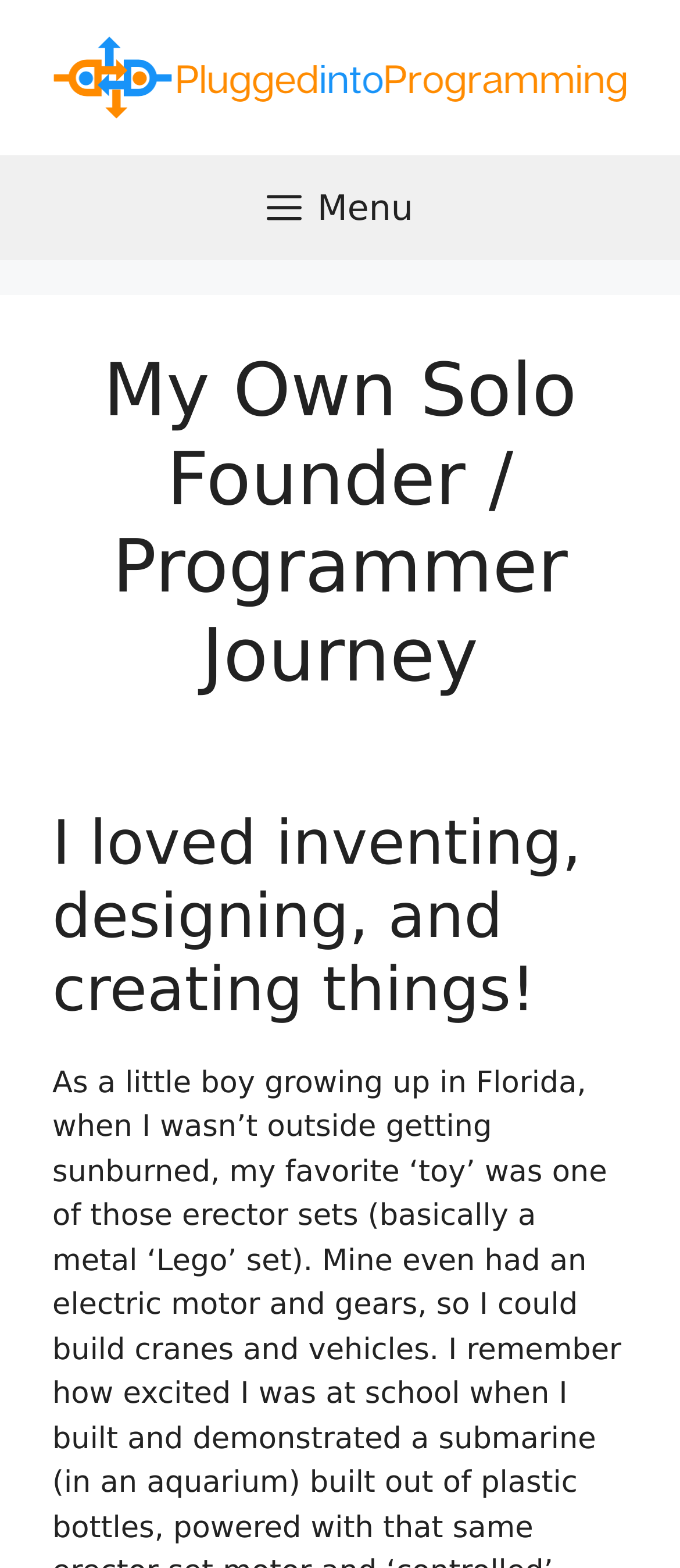Identify the bounding box for the UI element that is described as follows: "Menu".

[0.051, 0.099, 0.949, 0.166]